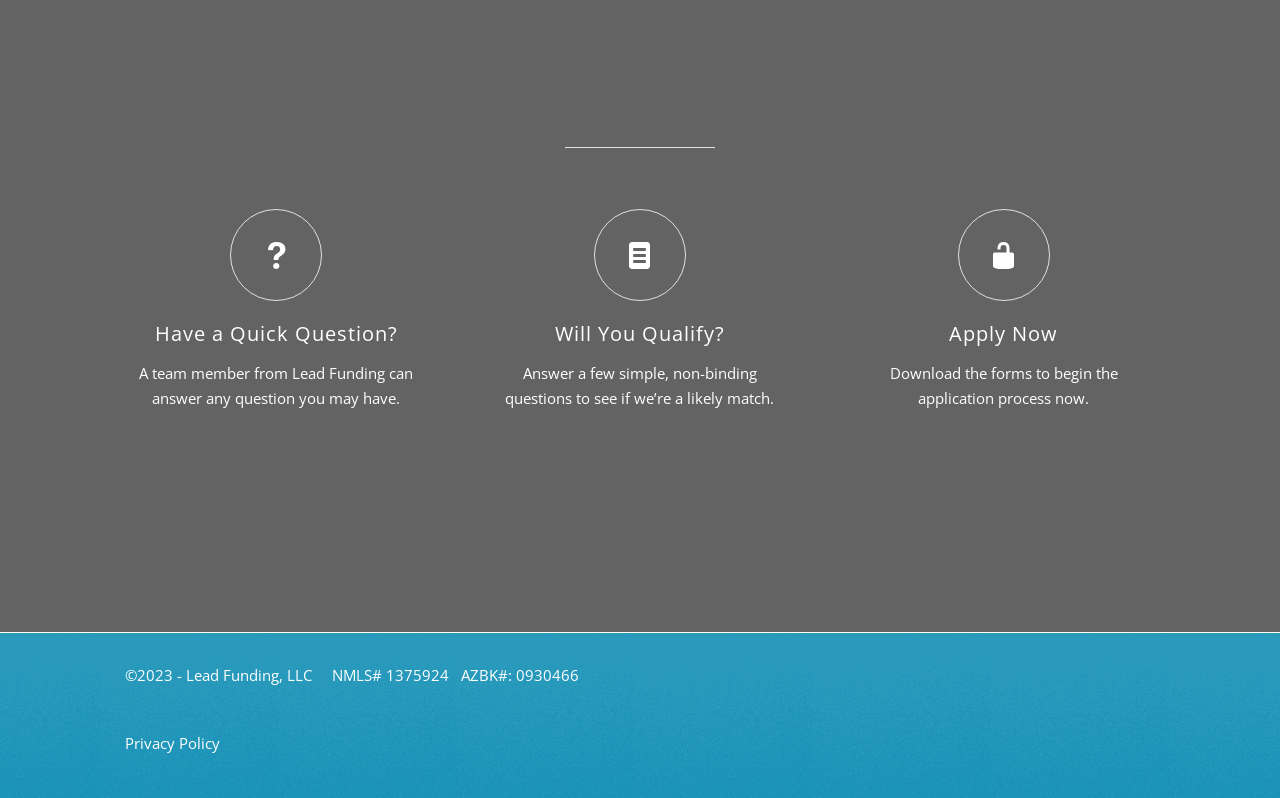Please determine the bounding box coordinates for the UI element described as: "parent_node: Apply Now title="Apply Now"".

[0.748, 0.262, 0.82, 0.377]